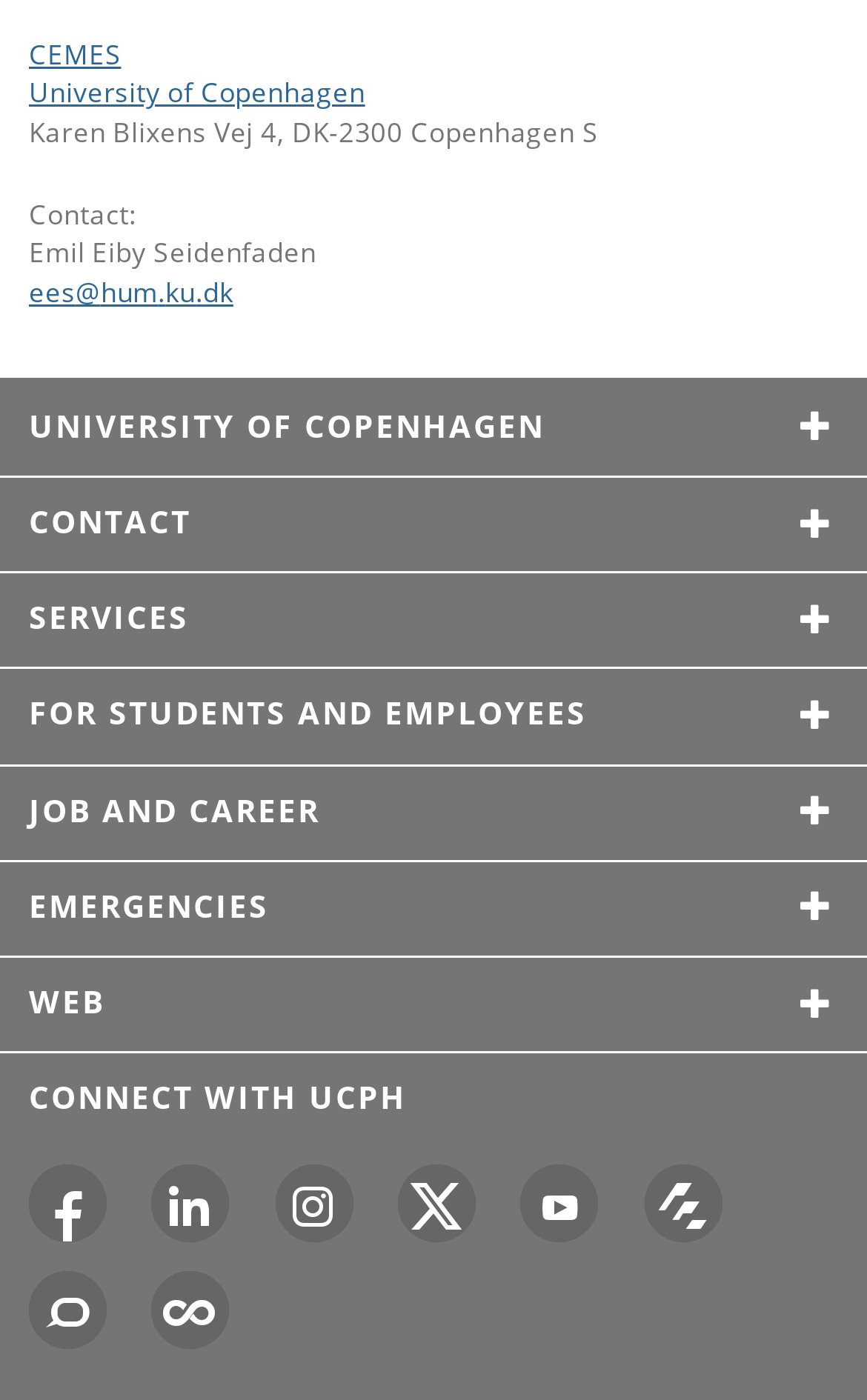What is the name of the contact person?
Please provide a detailed and comprehensive answer to the question.

I looked at the group element that contains the contact information and found the static text element that contains the name of the contact person, which is 'Emil Eiby Seidenfaden'.